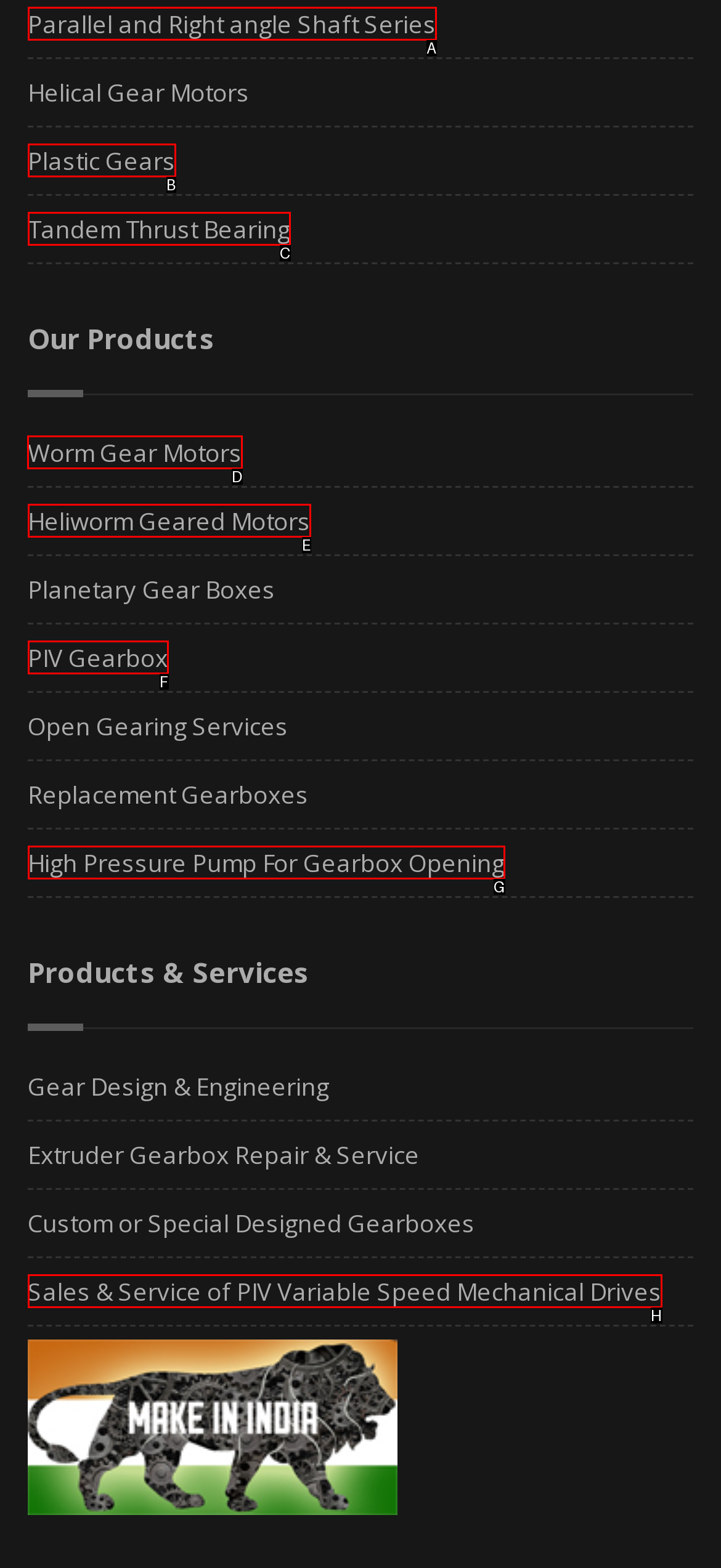Specify which element within the red bounding boxes should be clicked for this task: View Worm Gear Motors Respond with the letter of the correct option.

D